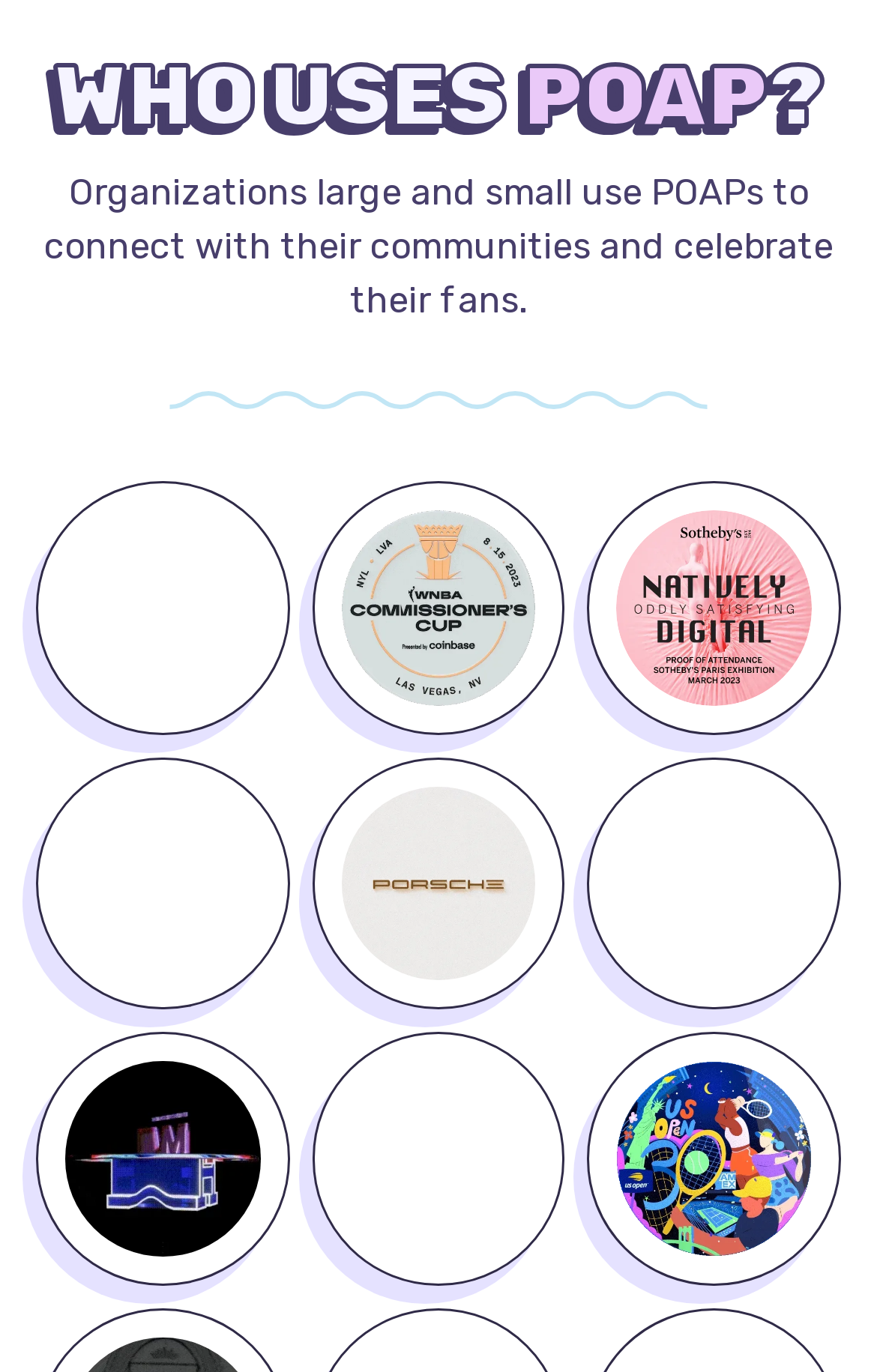What is the purpose of POAPs?
Offer a detailed and exhaustive answer to the question.

According to the StaticText element, 'Organizations large and small use POAPs to connect with their communities and celebrate their fans.' This implies that the purpose of POAPs is to connect with communities.